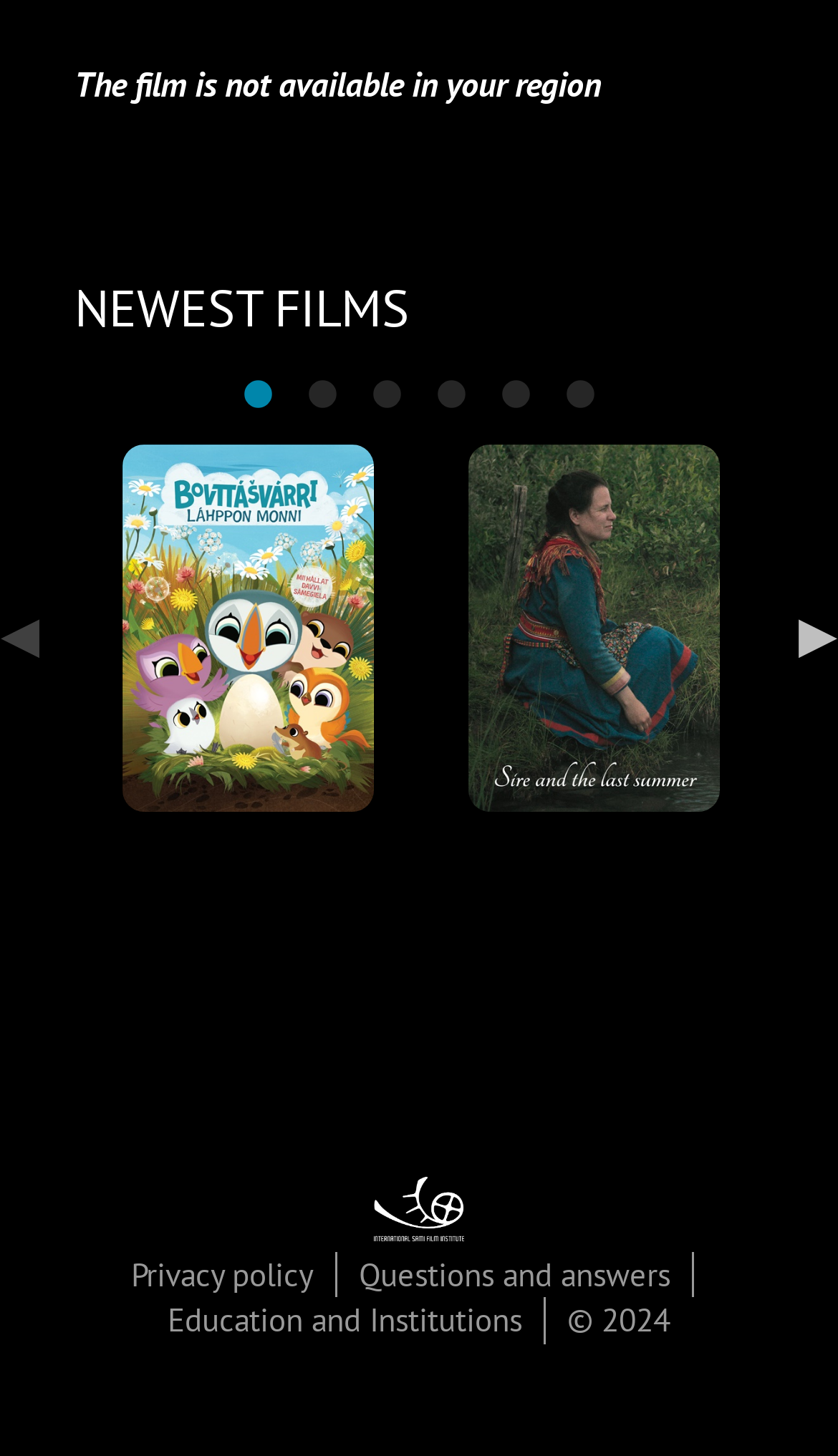Please specify the coordinates of the bounding box for the element that should be clicked to carry out this instruction: "View the 'Poster' image". The coordinates must be four float numbers between 0 and 1, formatted as [left, top, right, bottom].

[0.145, 0.305, 0.445, 0.558]